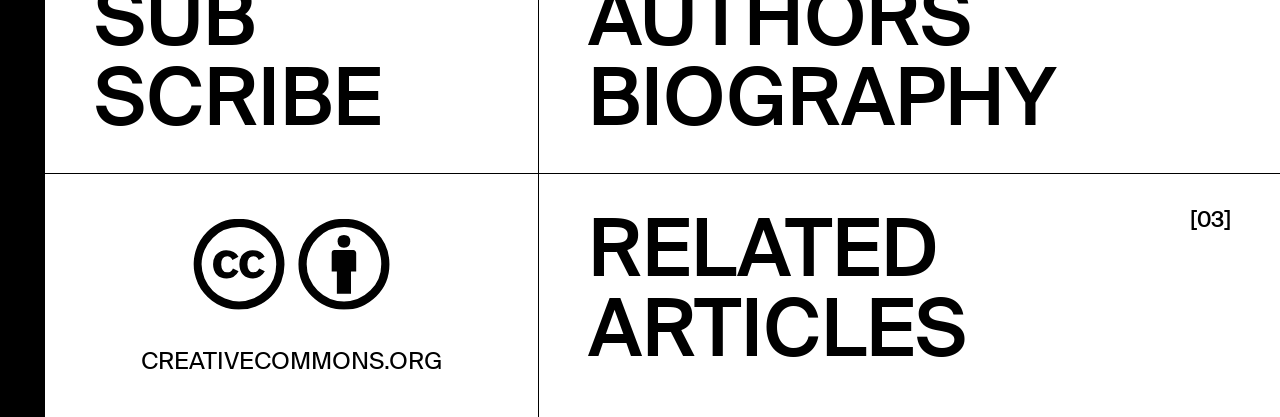Reply to the question with a brief word or phrase: What is the theme of the 'RELATED ARTICLES' link?

Journal